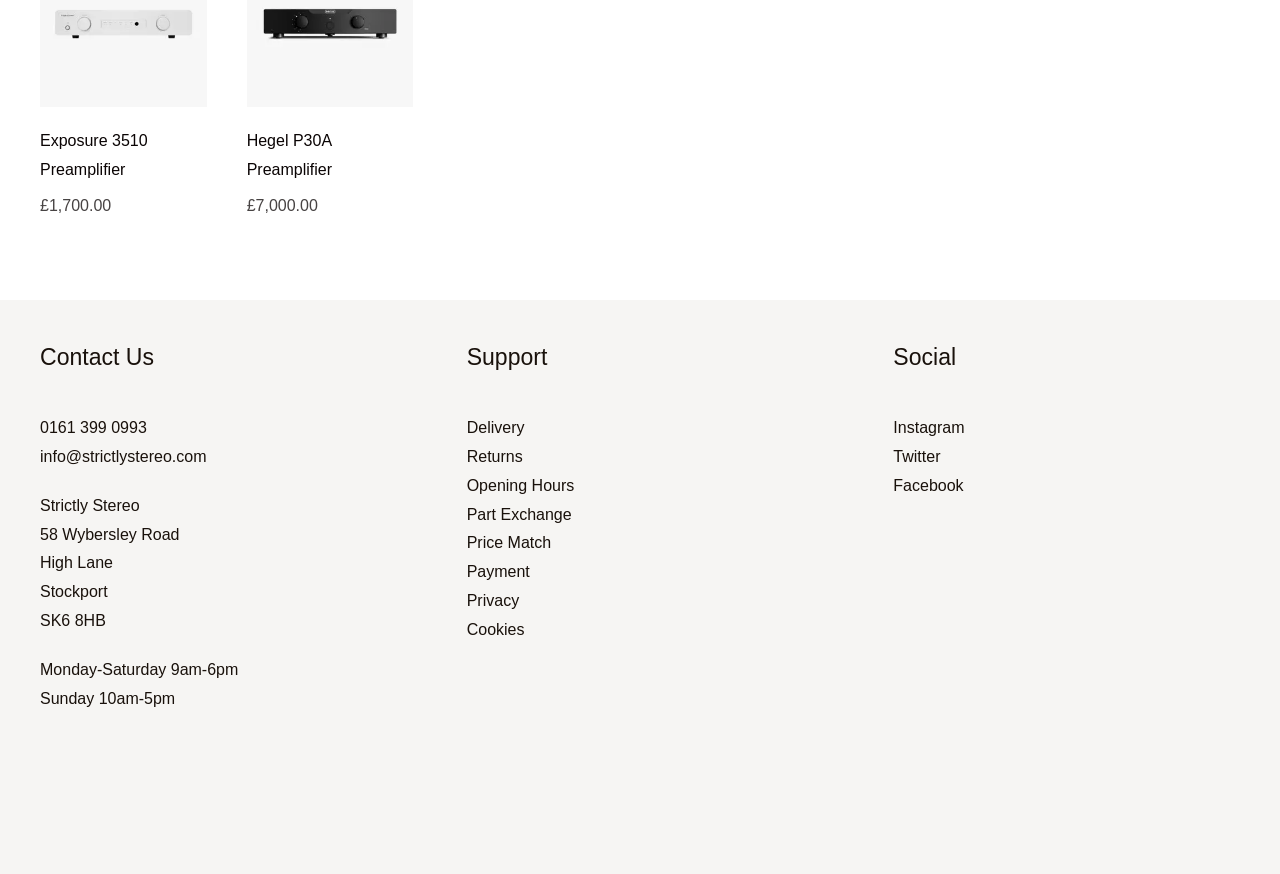Please answer the following question using a single word or phrase: 
What is the price of Exposure 3510 Preamplifier?

£1,700.00